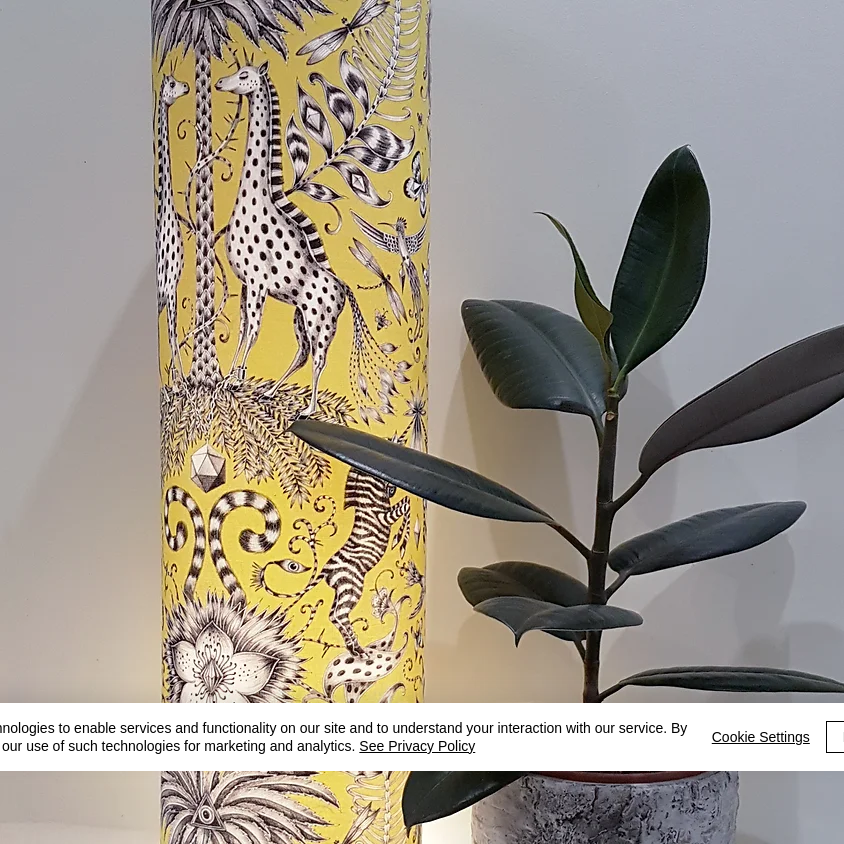Illustrate the image with a detailed caption.

This vibrant image features a unique floor-standing lamp with a striking design, prominently displayed in a contemporary setting. The lamp's cylindrical shade is adorned with intricate illustrations of animals, including giraffes and other wildlife, set against a cheerful yellow background. The artwork captures the essence of nature, showcasing a blend of detailed flora and fauna.

To the right of the lamp, a stylish potted plant adds a touch of greenery, complementing the warm colors of the lamp. The overall composition creates a harmonious balance between the decorative lamp and the natural element of the plant, making it an eye-catching focal point in any room.